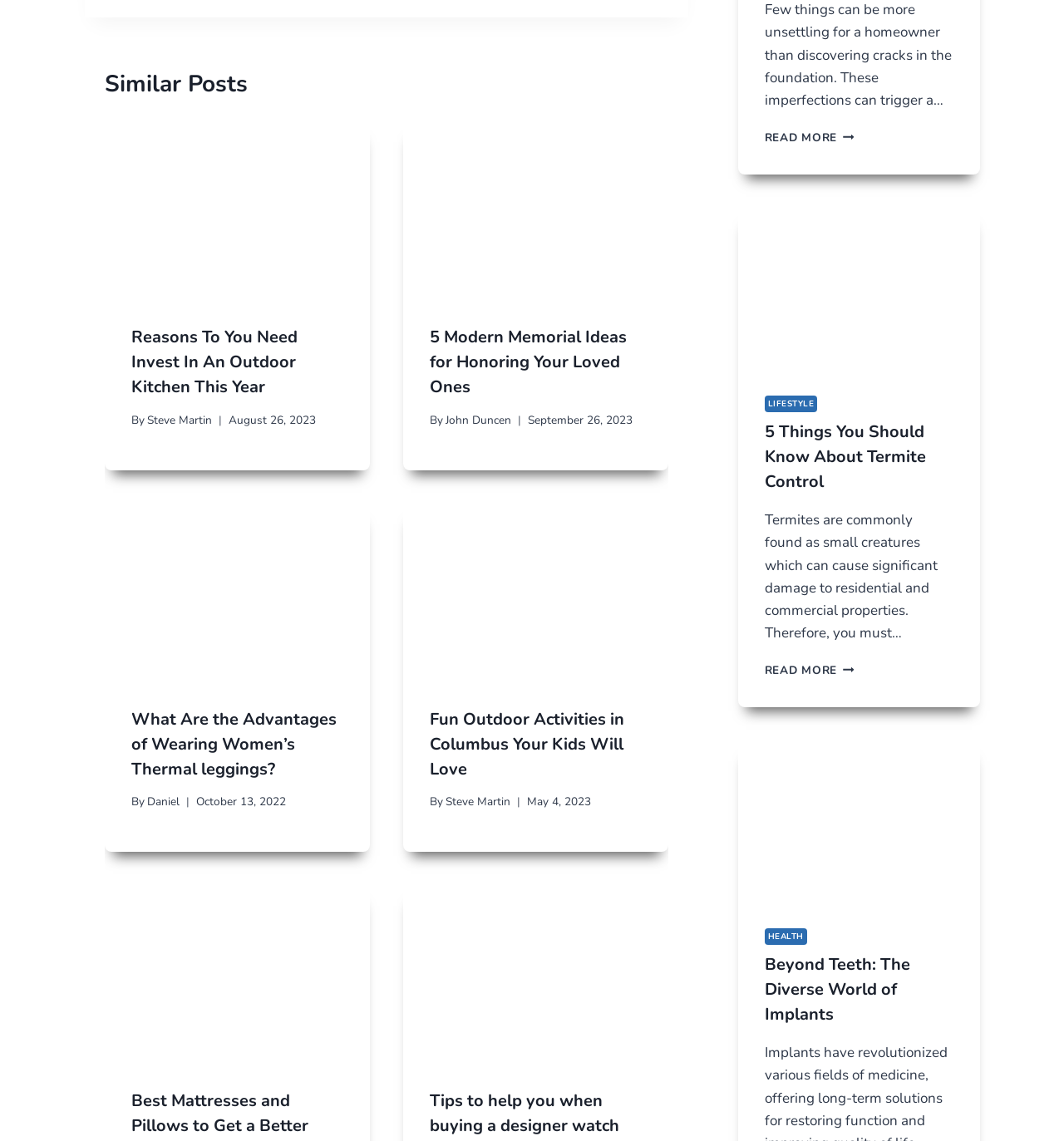Pinpoint the bounding box coordinates of the clickable element to carry out the following instruction: "Explore 'Fun Outdoor Activities in Columbus Your Kids Will Love'."

[0.379, 0.441, 0.628, 0.596]